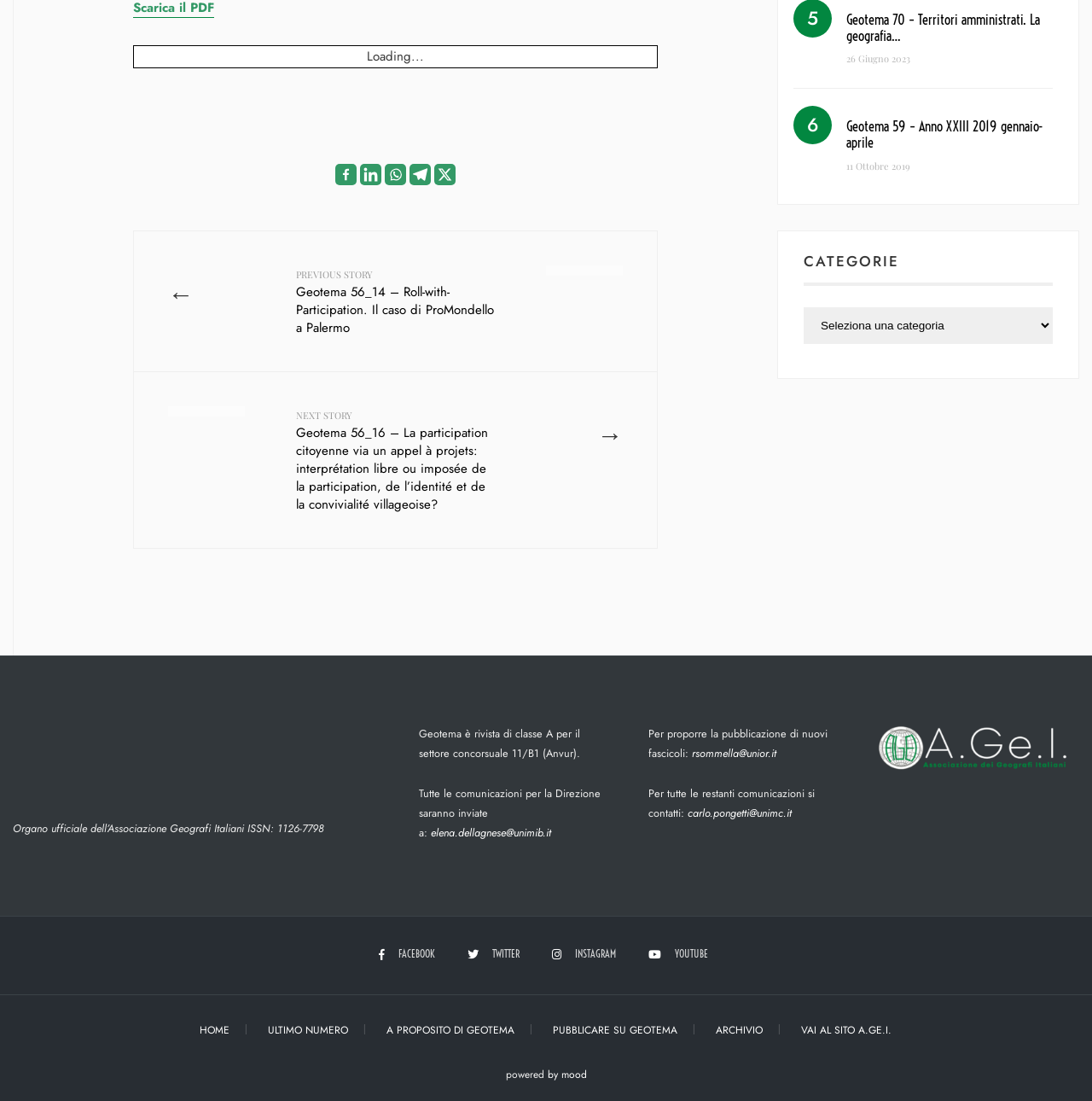Can you give a detailed response to the following question using the information from the image? What is the email address for proposing new publications?

I found the section 'Per proporre la pubblicazione di nuovi fascicoli' on the webpage, which provides the email address 'rsommella@unior.it'.